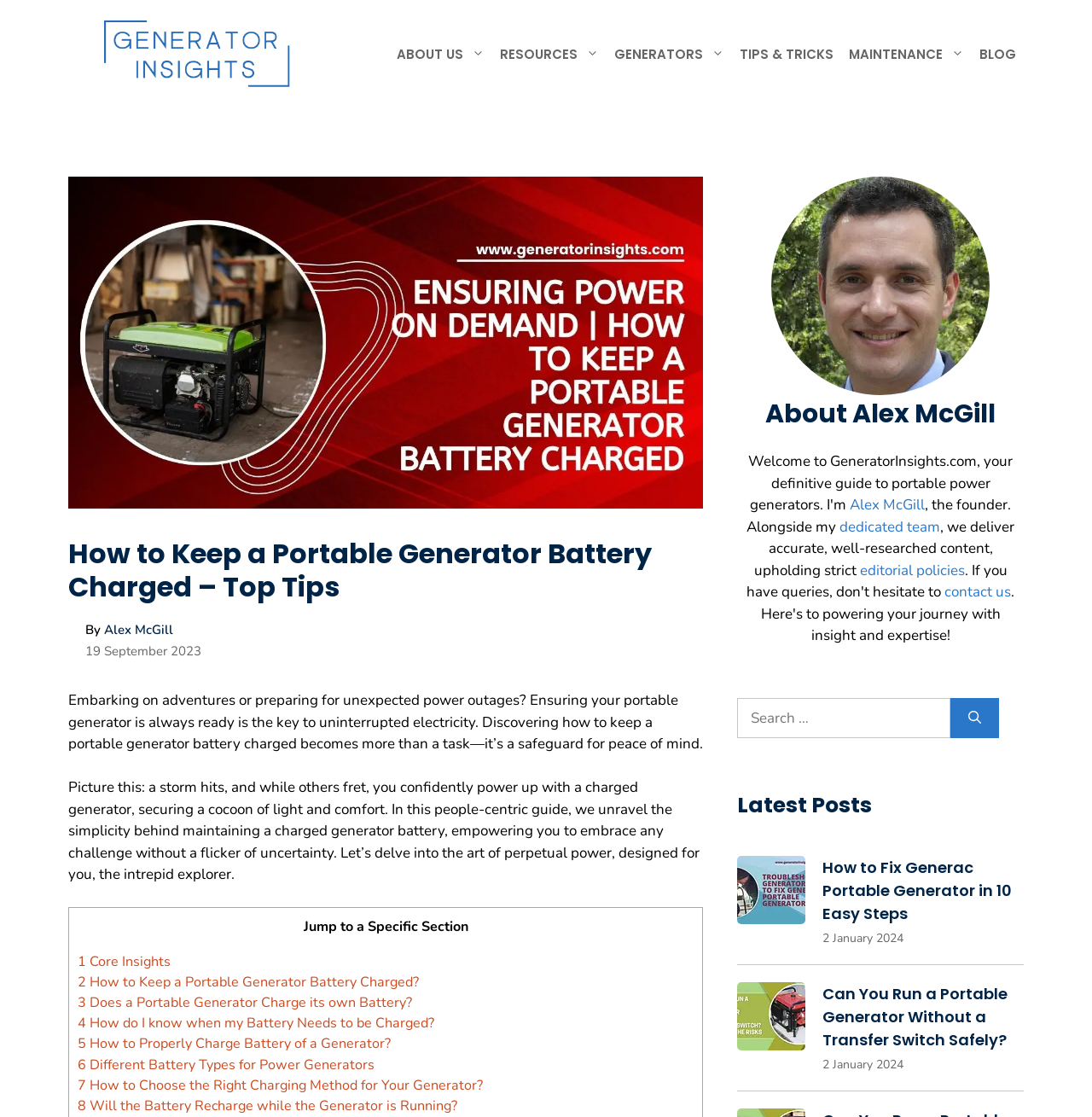Specify the bounding box coordinates of the element's area that should be clicked to execute the given instruction: "Click on the 'ABOUT US' link". The coordinates should be four float numbers between 0 and 1, i.e., [left, top, right, bottom].

[0.356, 0.026, 0.451, 0.071]